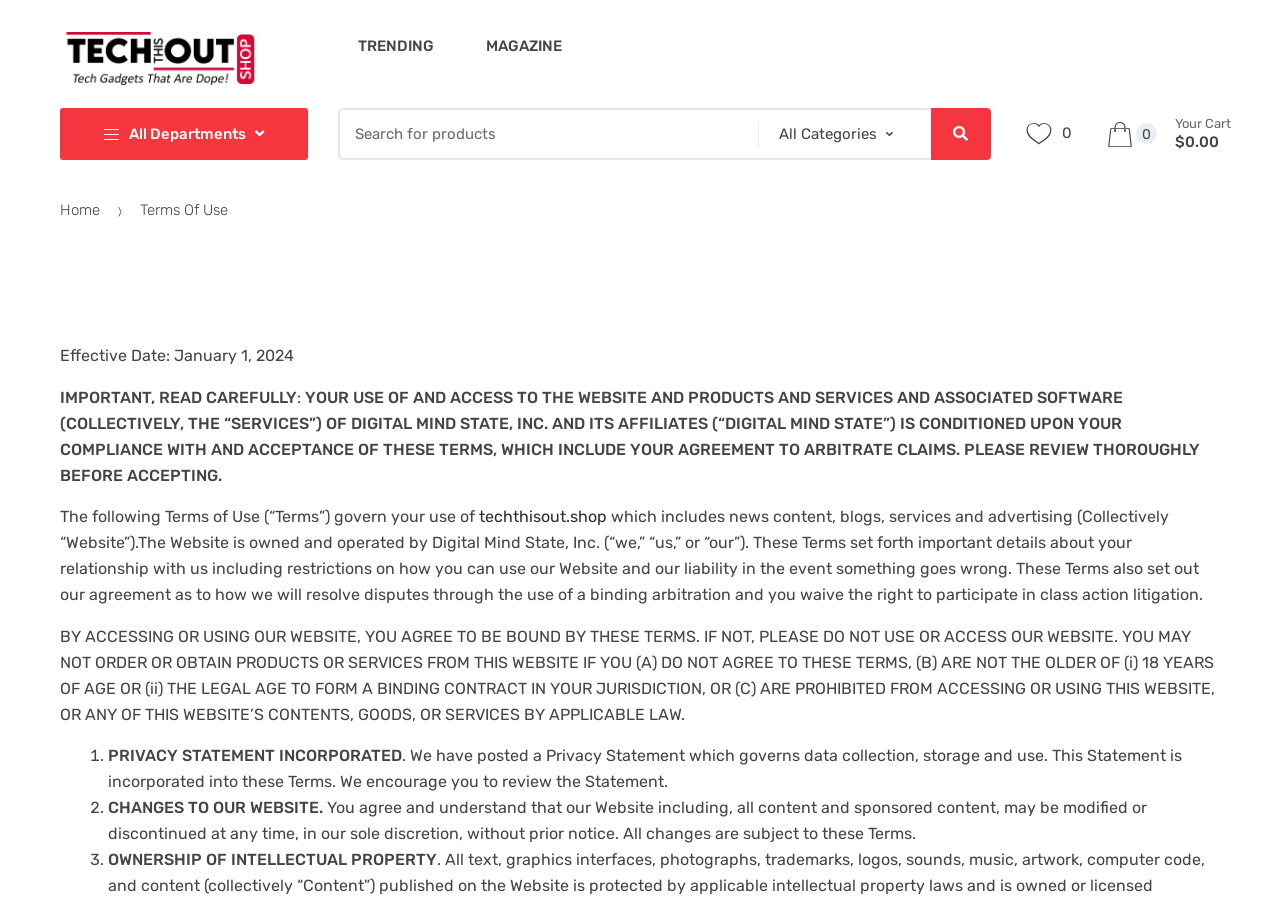Construct a comprehensive caption that outlines the webpage's structure and content.

The webpage is titled "Terms Of Use – TechThisOut Shop" and appears to be a terms of use agreement for the TechThisOut Shop website. At the top of the page, there is a navigation menu with links to "TRENDING" and "MAGAZINE" sections, as well as a search bar with a dropdown menu and a button to submit a search query.

Below the navigation menu, there is a prominent header that reads "Terms Of Use" in bold font. The main content of the page is divided into sections, each with a clear heading and descriptive text. The first section explains the effective date of the terms of use and the importance of reading and complying with the agreement.

The following sections outline the terms of use, including the user's agreement to arbitrate claims, the scope of the website's services, and the user's responsibilities and restrictions when using the website. The text is dense and formal, indicating that it is a legally binding agreement.

Throughout the page, there are links to other relevant documents, such as the privacy statement, and numbered lists that outline specific terms and conditions. The overall layout is organized and easy to follow, with clear headings and concise text that helps the user navigate the agreement.